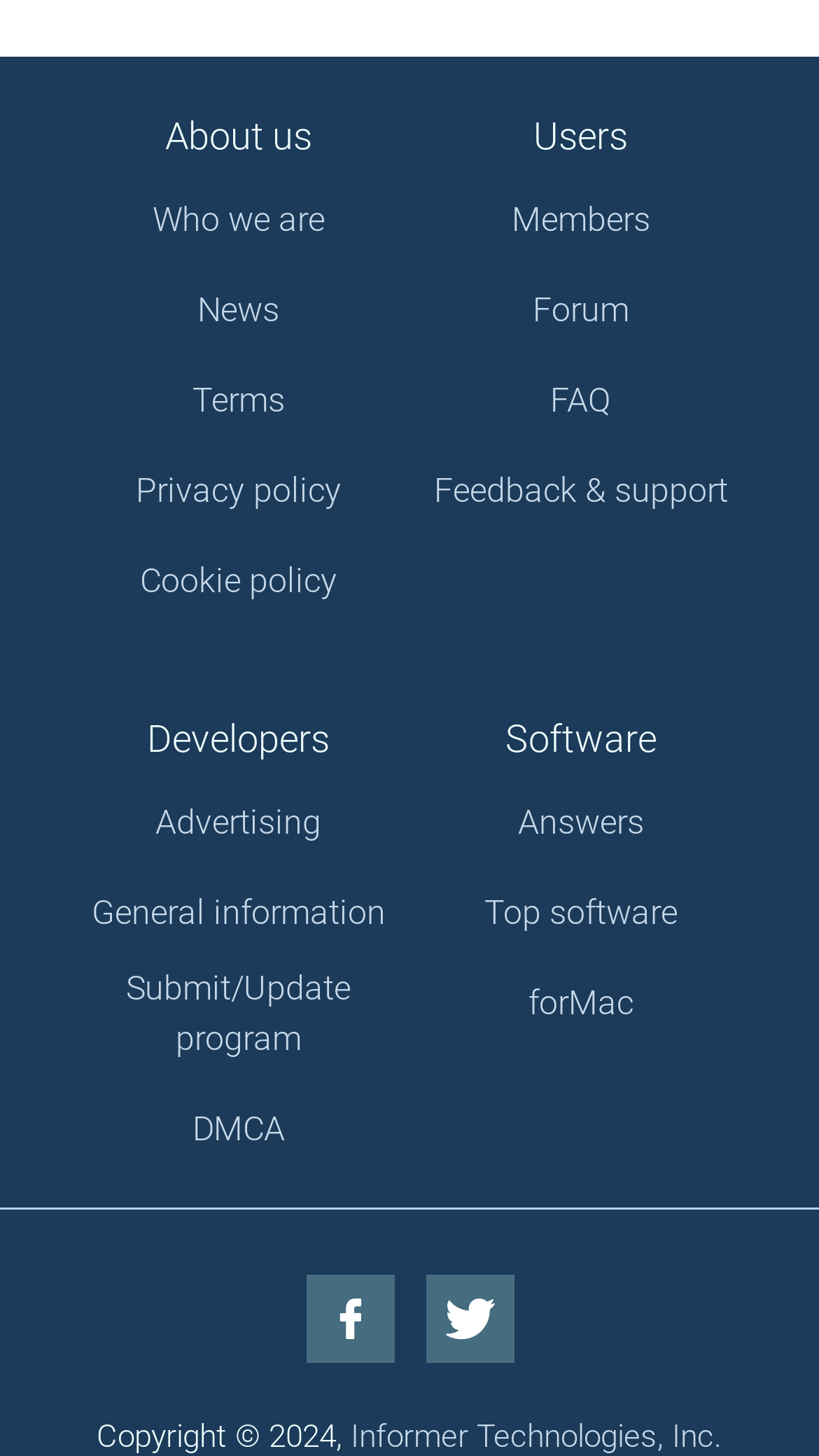Locate the coordinates of the bounding box for the clickable region that fulfills this instruction: "Read the news".

[0.241, 0.196, 0.341, 0.231]